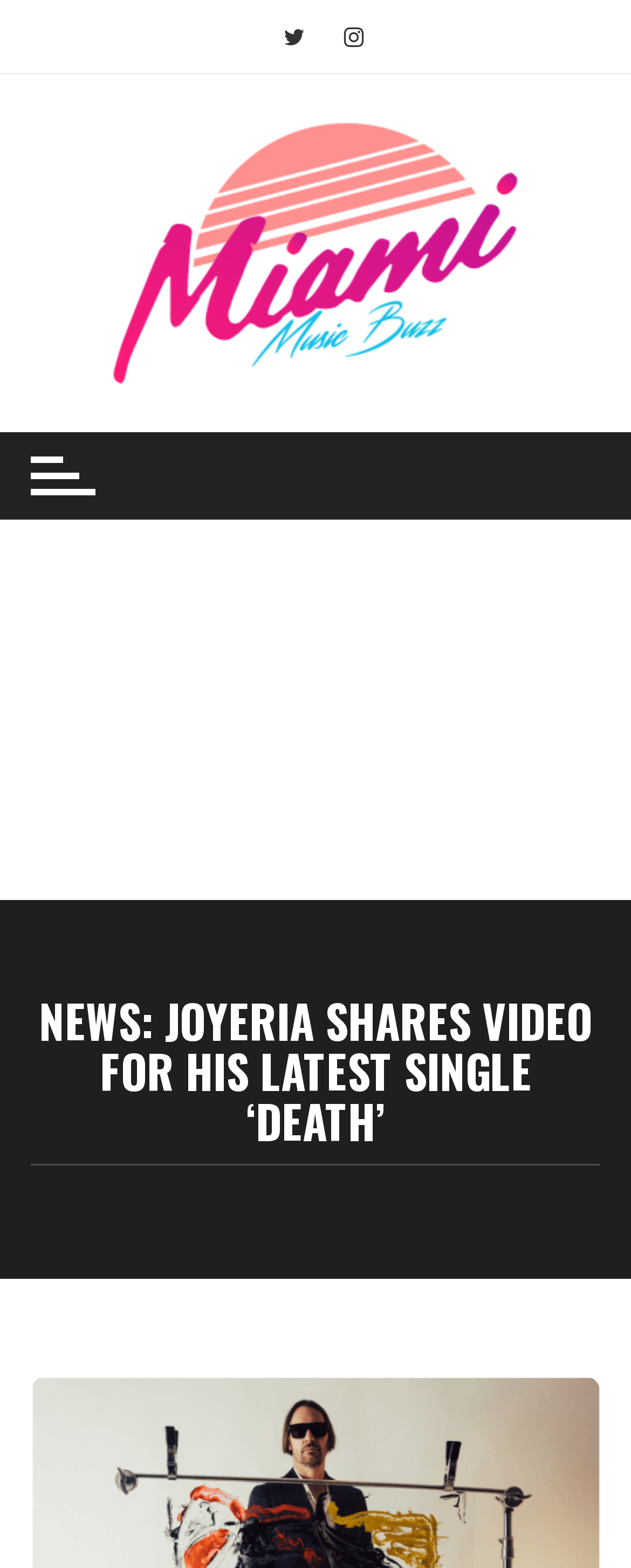Identify the main heading from the webpage and provide its text content.

NEWS: JOYERIA SHARES VIDEO FOR HIS LATEST SINGLE ‘DEATH’